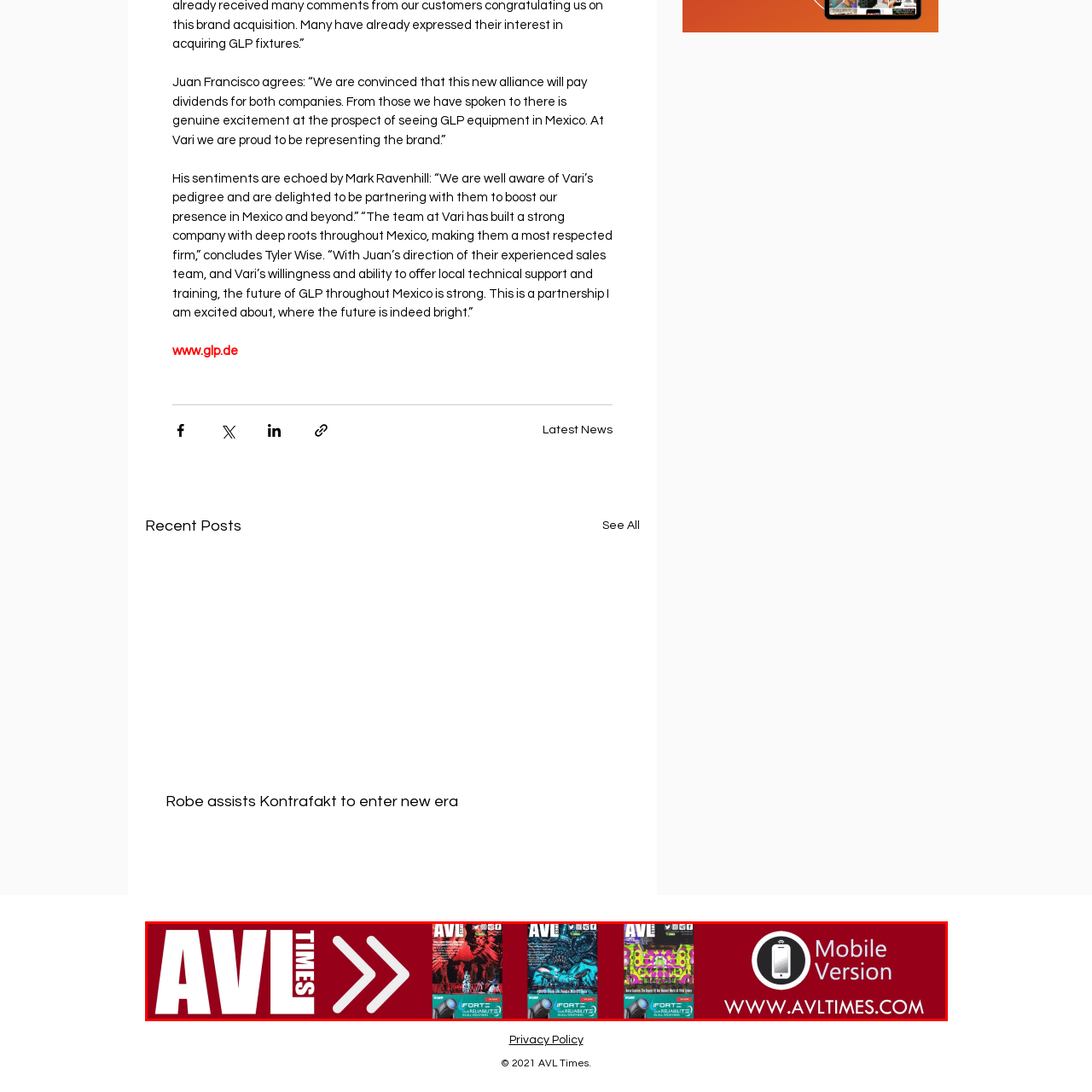View the image within the red box and answer the following question with a concise word or phrase:
What is the website address of AVL Times?

www.avltimes.com